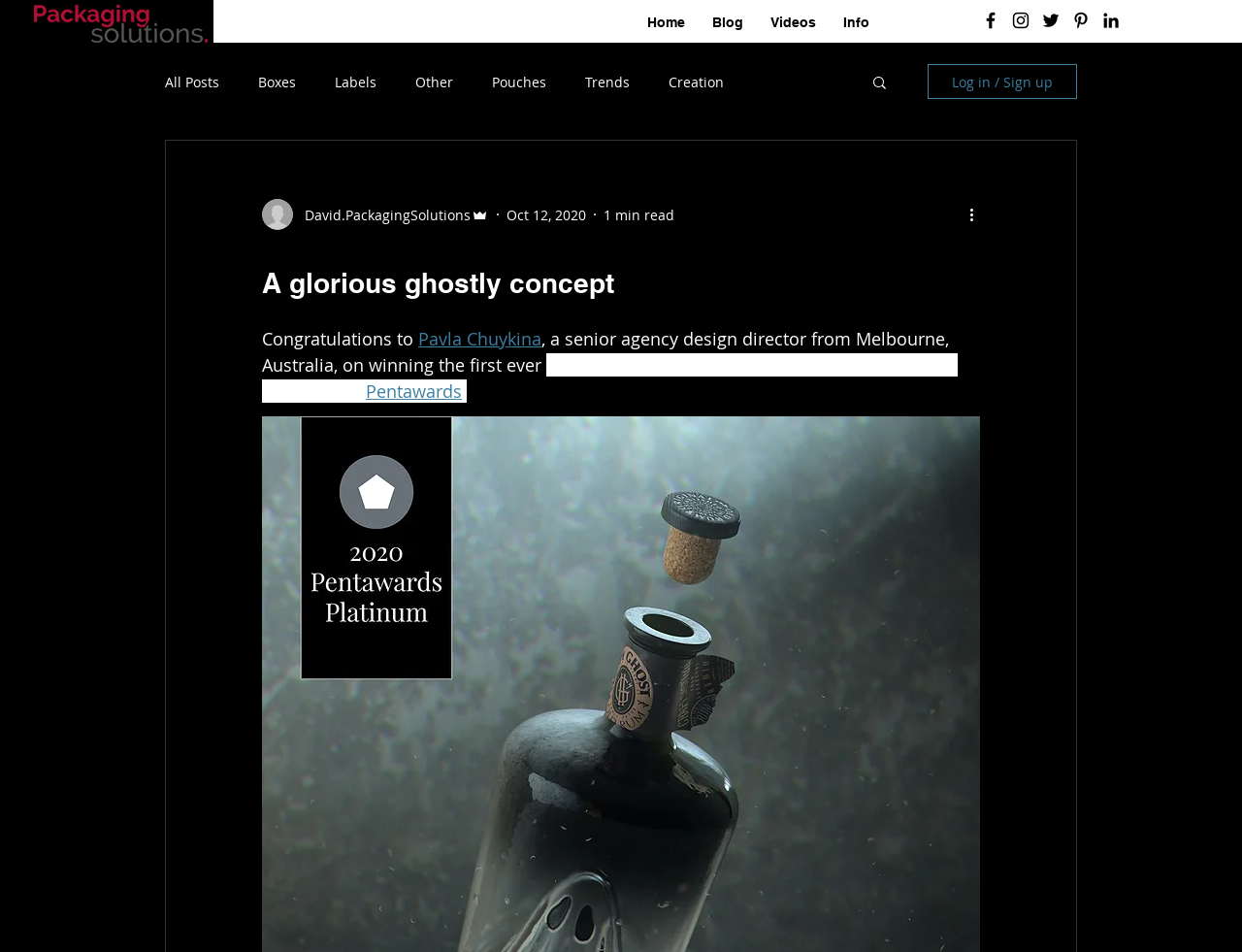Please extract and provide the main headline of the webpage.

A glorious ghostly concept